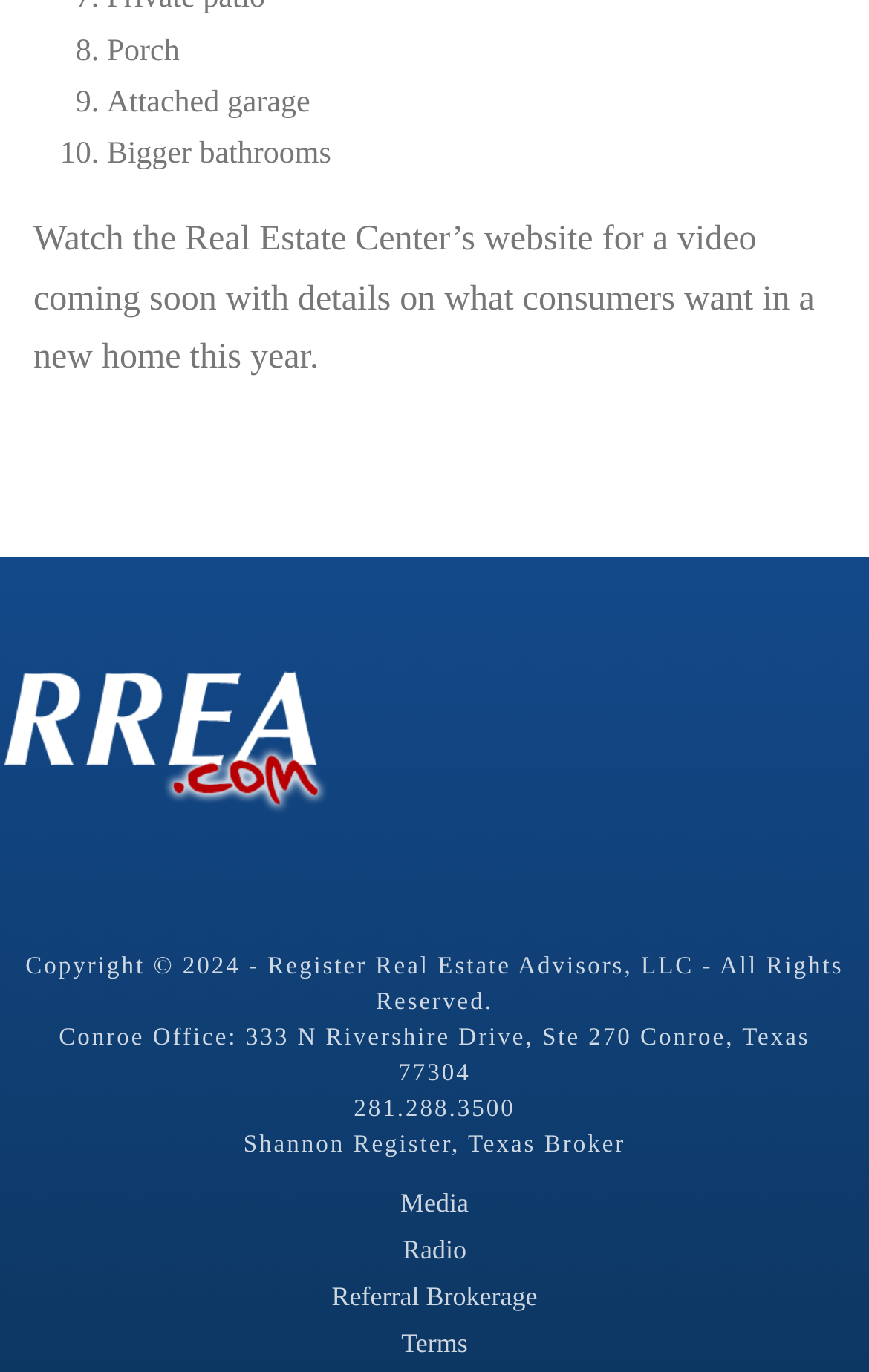What is the ninth item in the list?
Please use the visual content to give a single word or phrase answer.

Attached garage